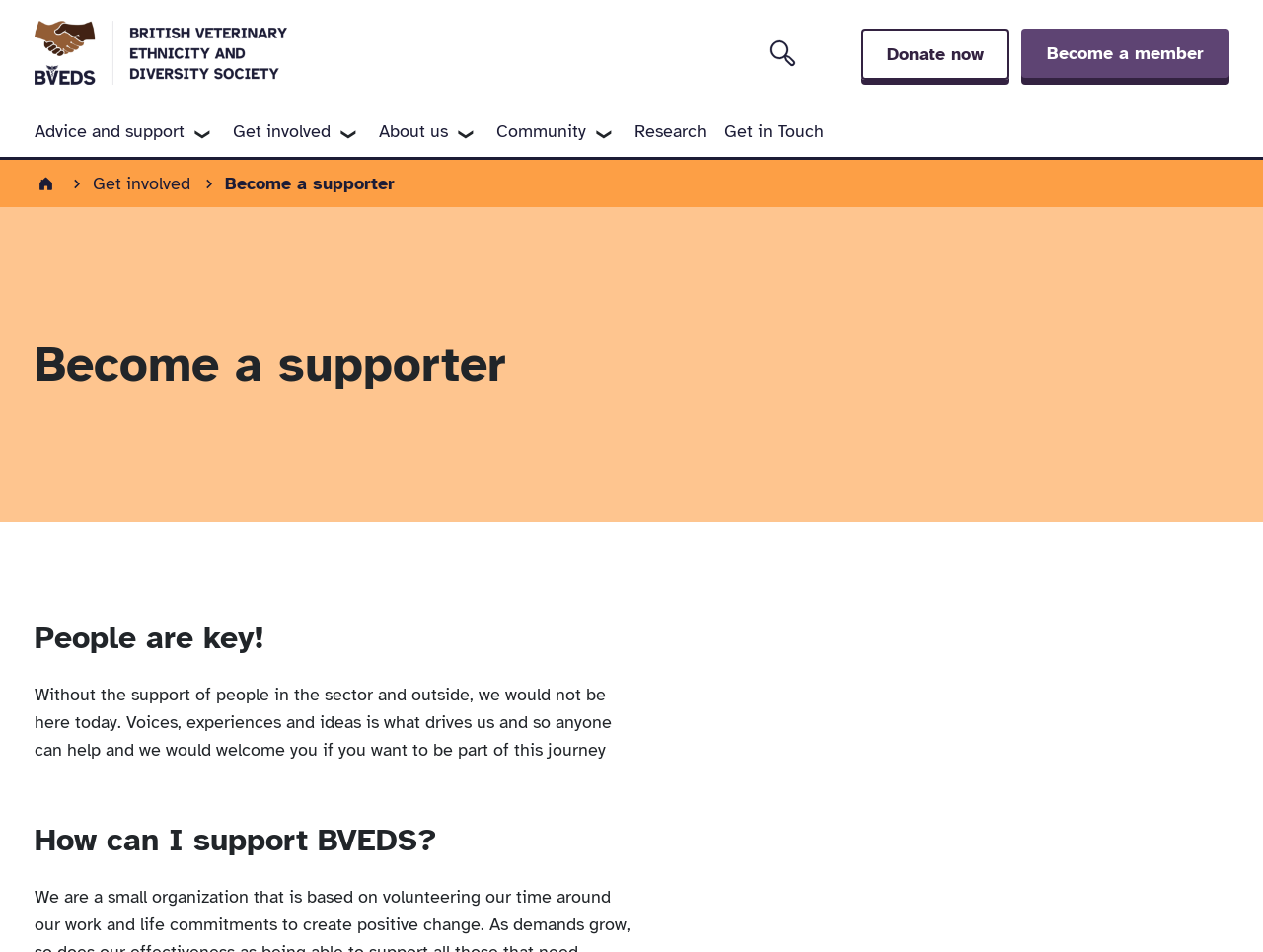Locate and extract the text of the main heading on the webpage.

Become a supporter